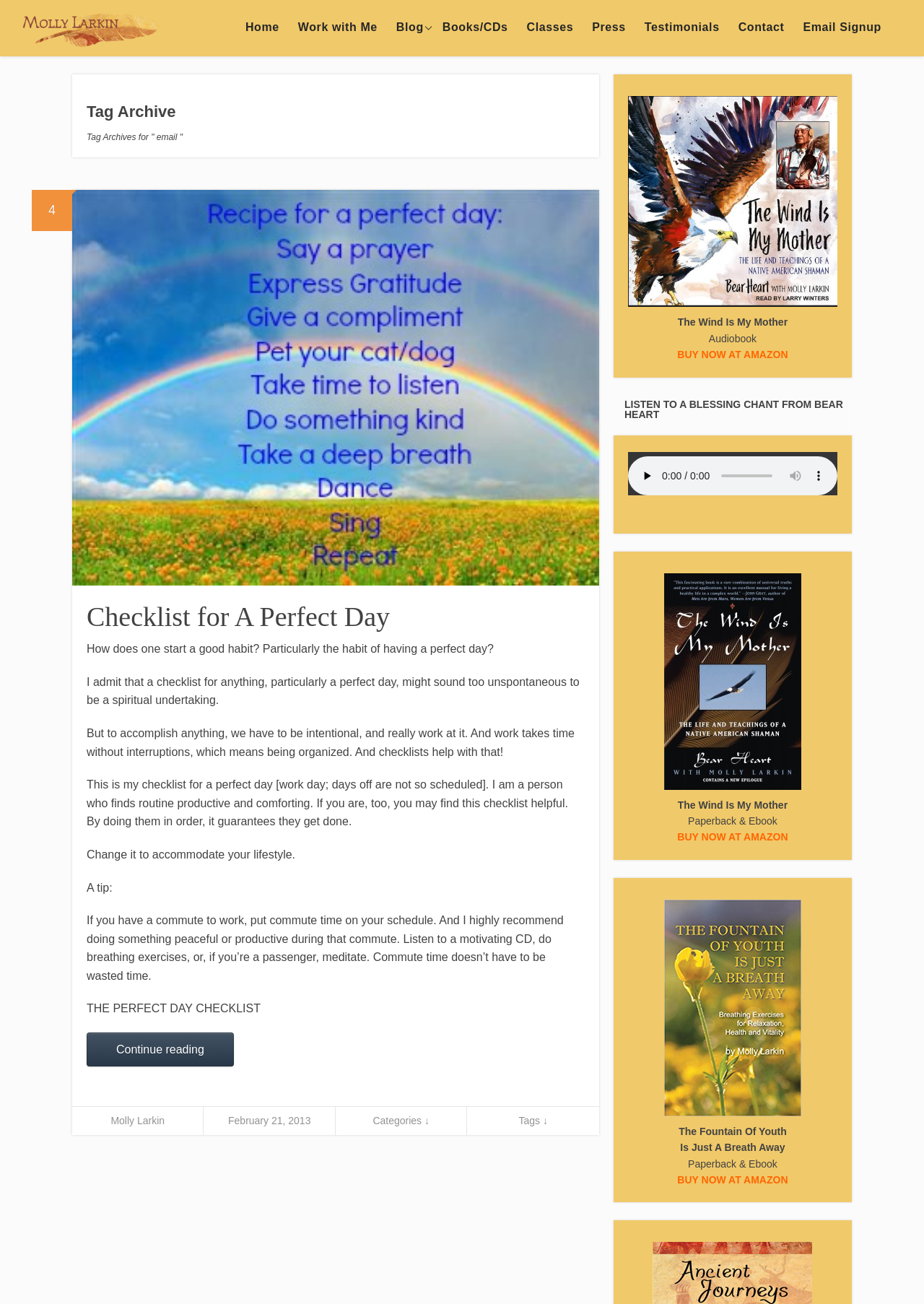Identify the bounding box coordinates of the section that should be clicked to achieve the task described: "Contact Us".

None